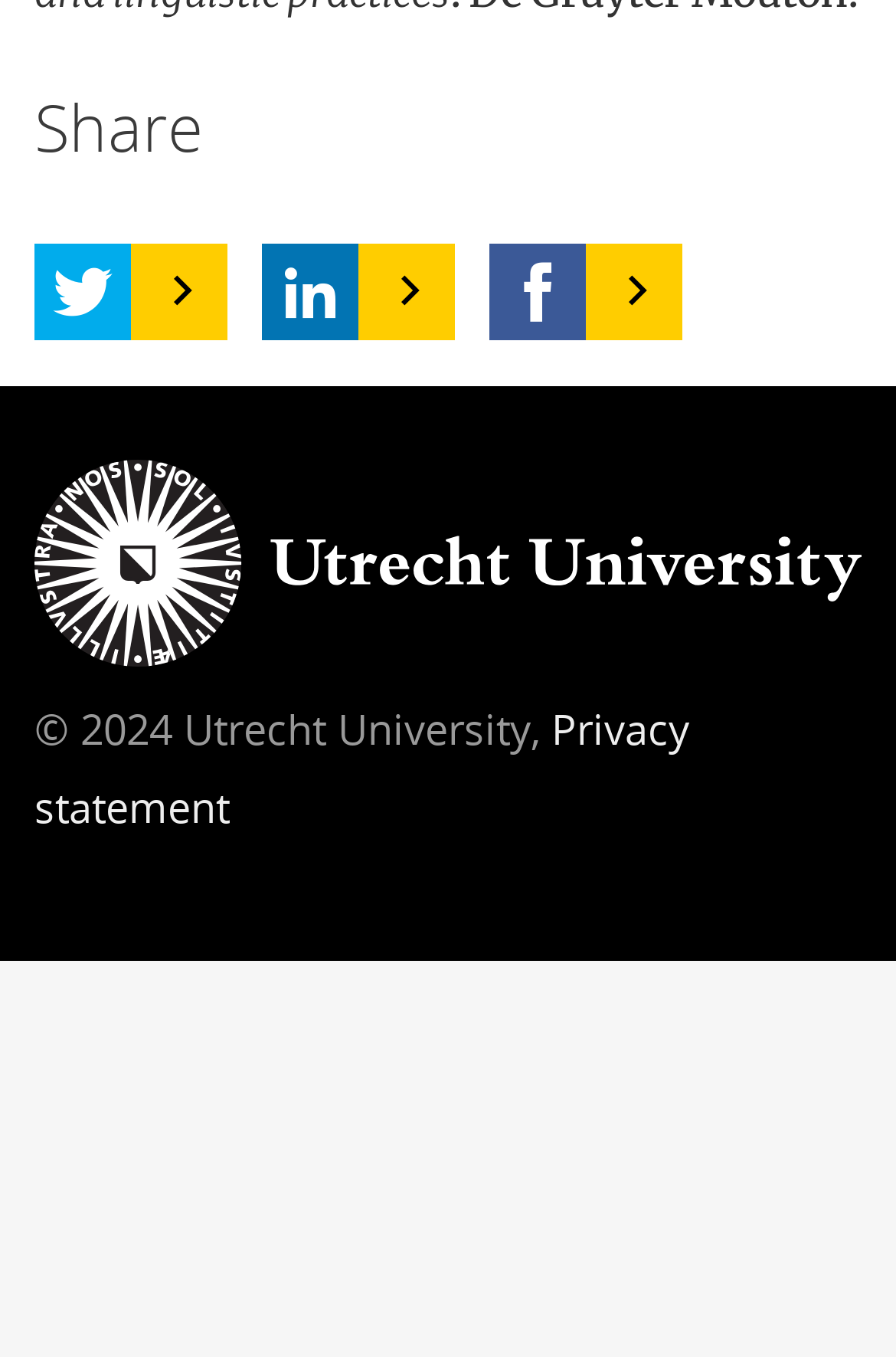What is the name of the university?
With the help of the image, please provide a detailed response to the question.

The name of the university can be found in the image description 'Logo Utrecht University' and also in the static text '© 2024 Utrecht University,' which suggests that the webpage is affiliated with Utrecht University.